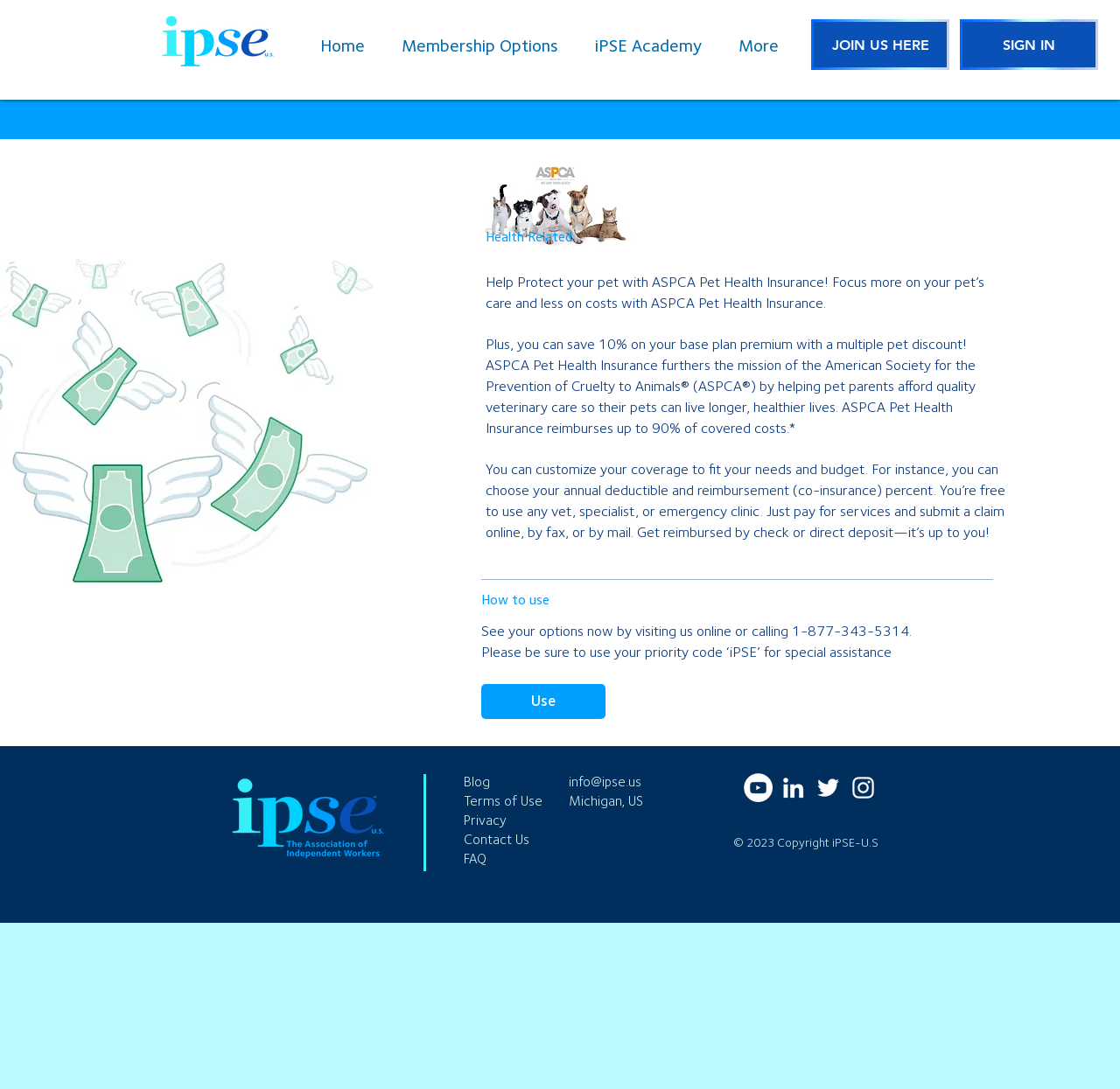Find and specify the bounding box coordinates that correspond to the clickable region for the instruction: "Check the 'FAQ' section".

[0.414, 0.781, 0.434, 0.796]